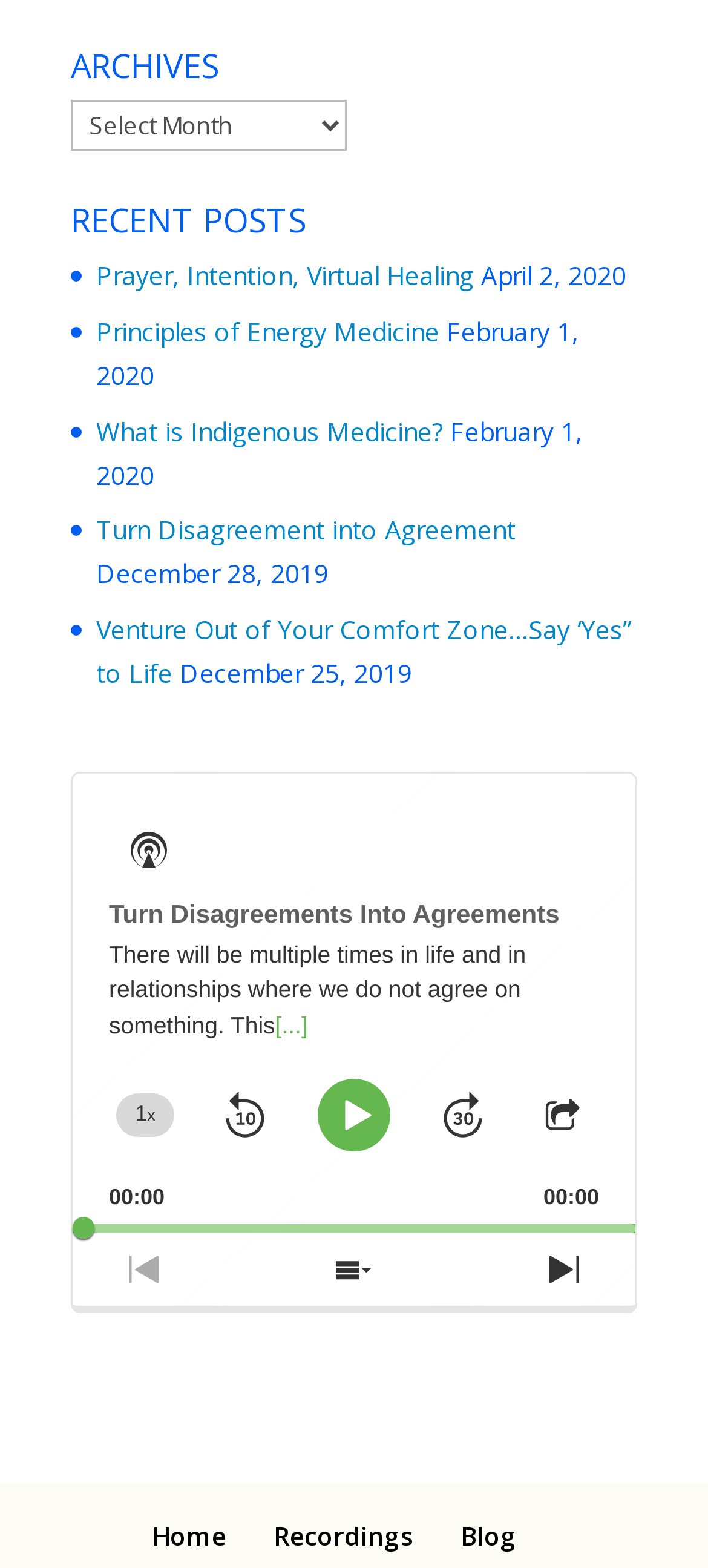Locate the bounding box coordinates of the clickable part needed for the task: "Click the Facebook link".

None